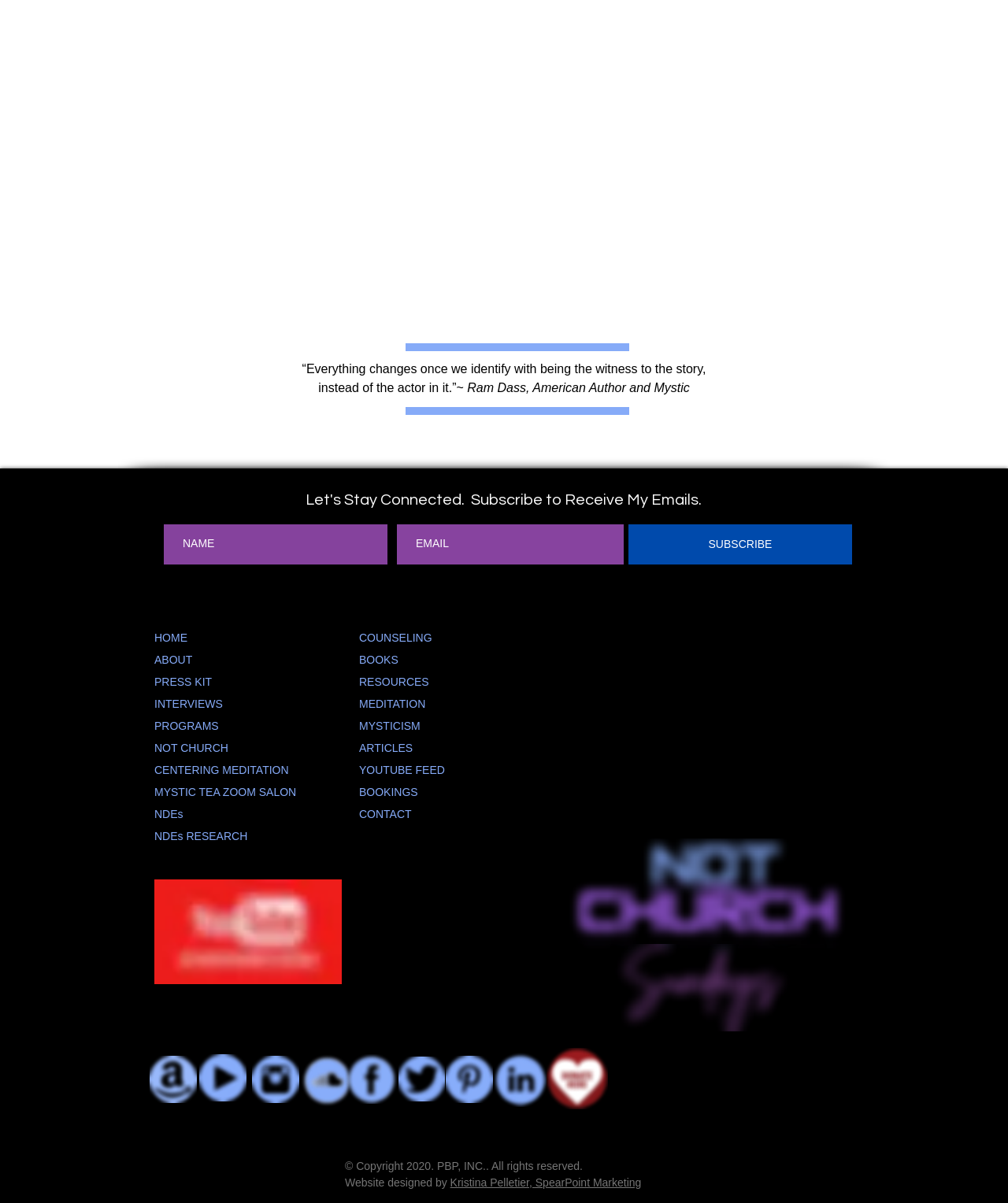How many links are there in the navigation menu?
Look at the screenshot and respond with one word or a short phrase.

10